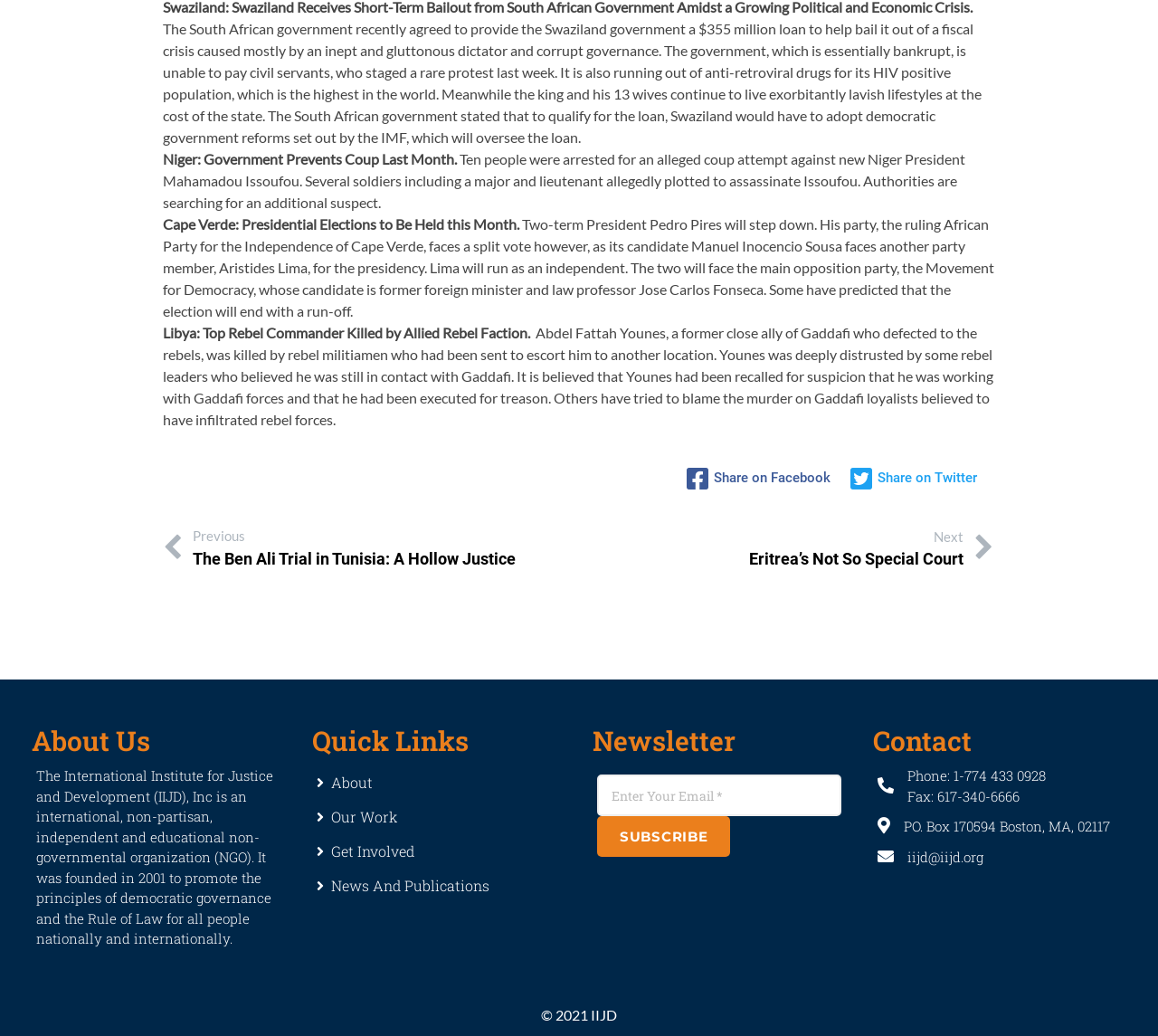Locate the bounding box of the UI element described in the following text: "news and publications".

[0.273, 0.838, 0.484, 0.872]